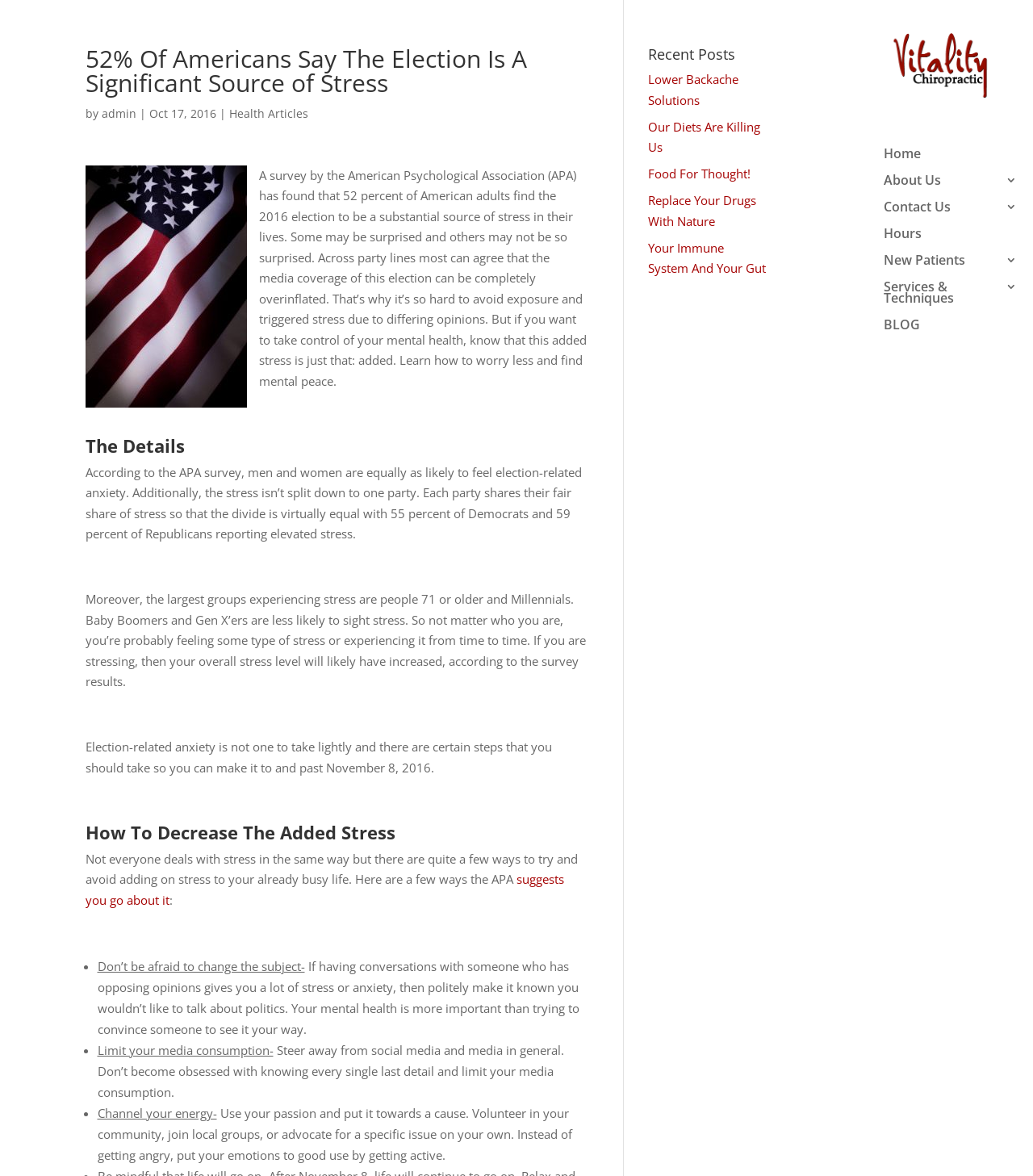What is the age group that is most likely to experience stress?
Answer the question with a single word or phrase, referring to the image.

People 71 or older and Millennials